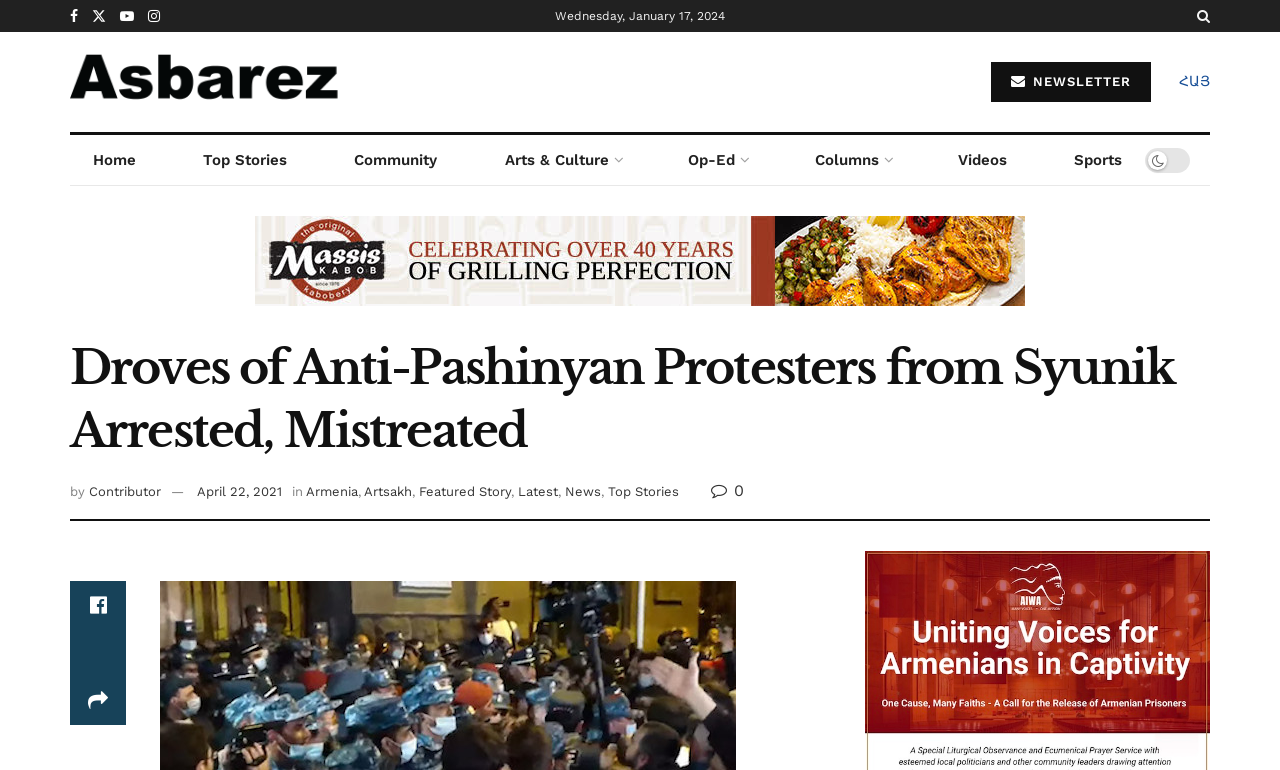Please answer the following question as detailed as possible based on the image: 
What is the language of the link 'ՀԱՅ'?

I inferred that the link 'ՀԱՅ' is in Armenian language because it contains non-Latin characters and is likely to be a language selection option.